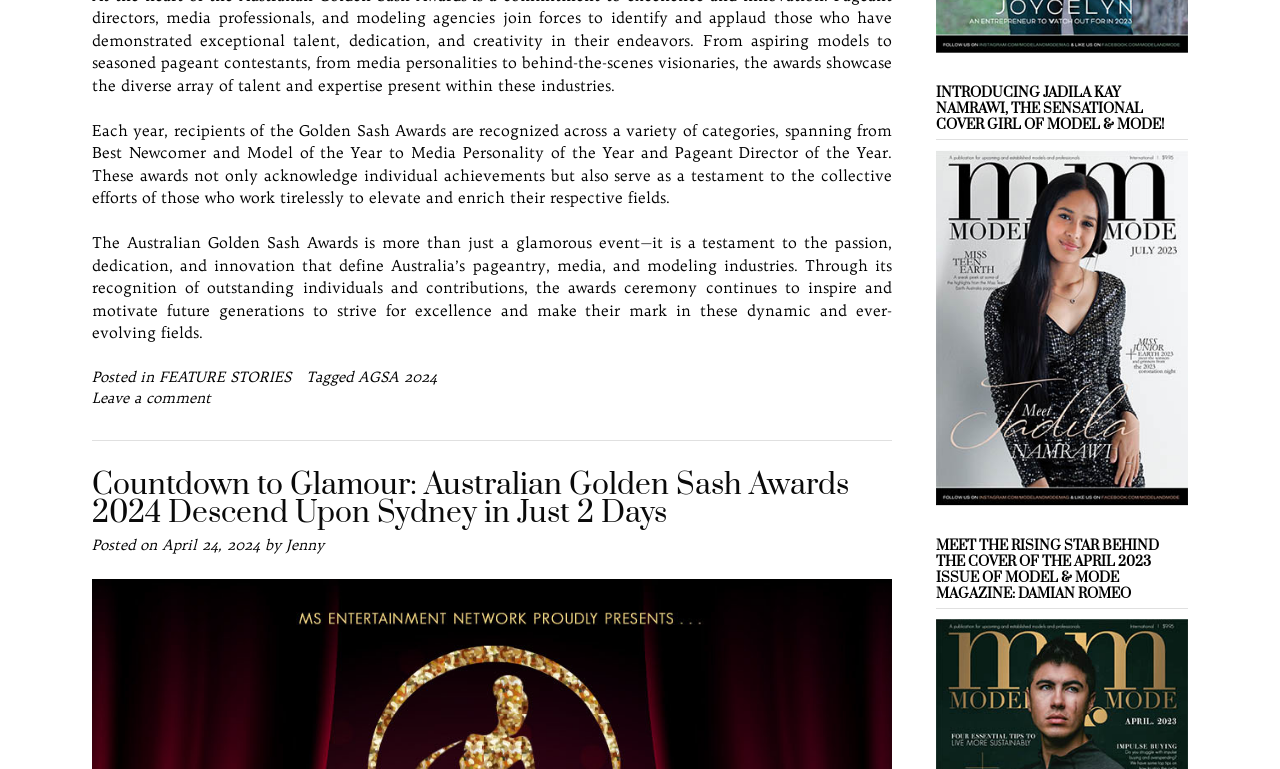Pinpoint the bounding box coordinates of the area that must be clicked to complete this instruction: "View FEATURE STORIES".

[0.124, 0.479, 0.227, 0.502]